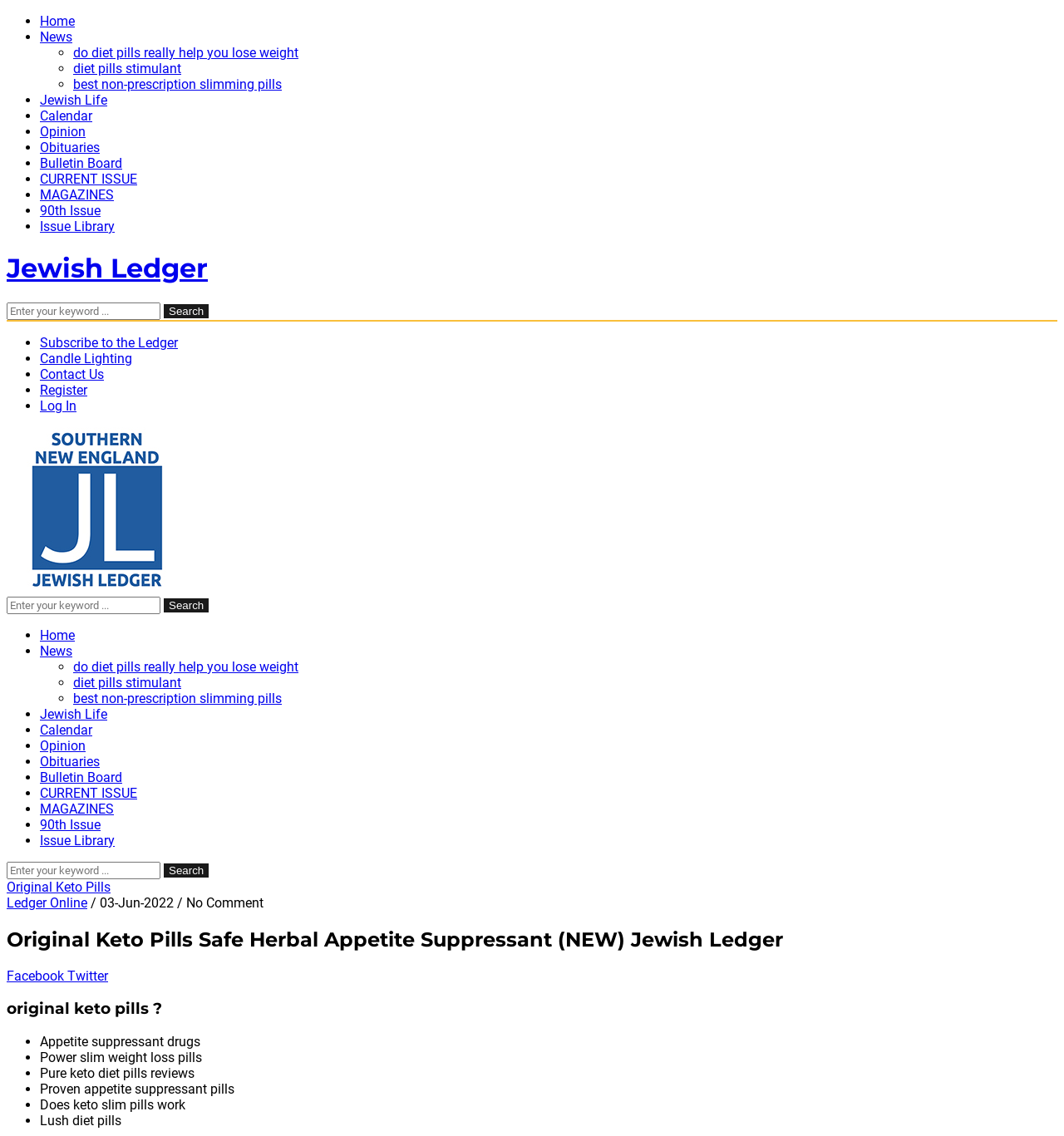Please provide the bounding box coordinate of the region that matches the element description: Bulletin Board. Coordinates should be in the format (top-left x, top-left y, bottom-right x, bottom-right y) and all values should be between 0 and 1.

[0.038, 0.137, 0.115, 0.151]